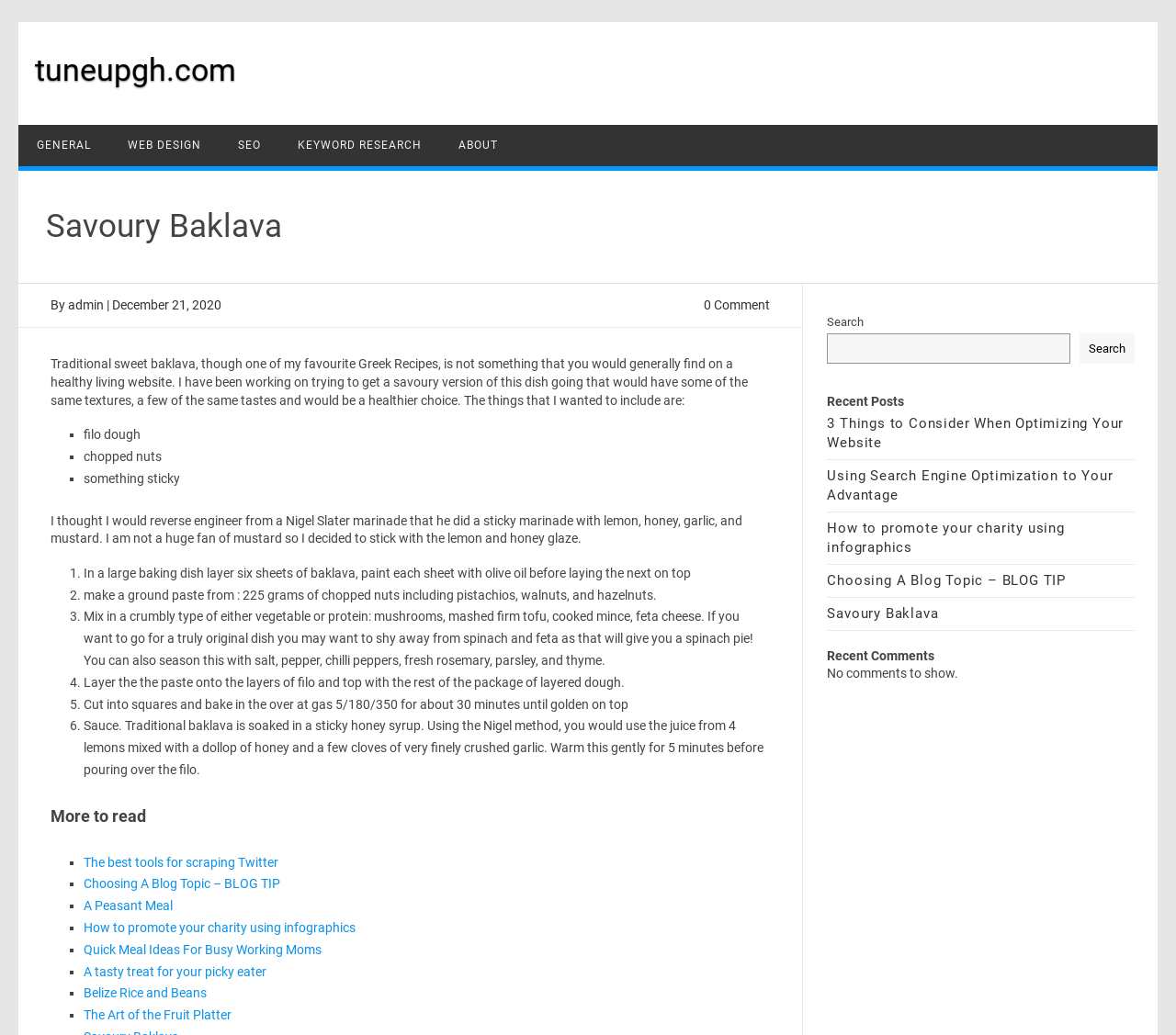Please give a one-word or short phrase response to the following question: 
What is the author of the Savoury Baklava recipe?

admin